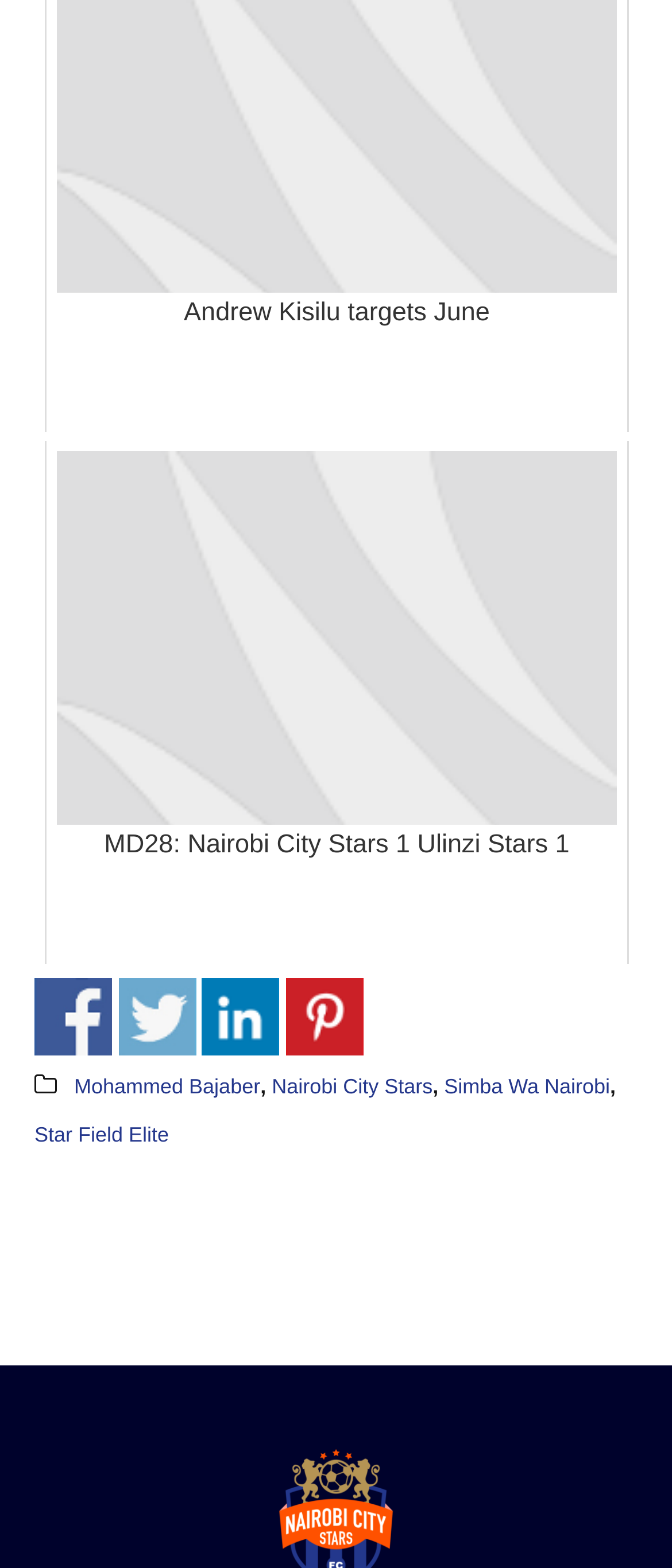How many teams are mentioned on the webpage?
Please look at the screenshot and answer in one word or a short phrase.

3